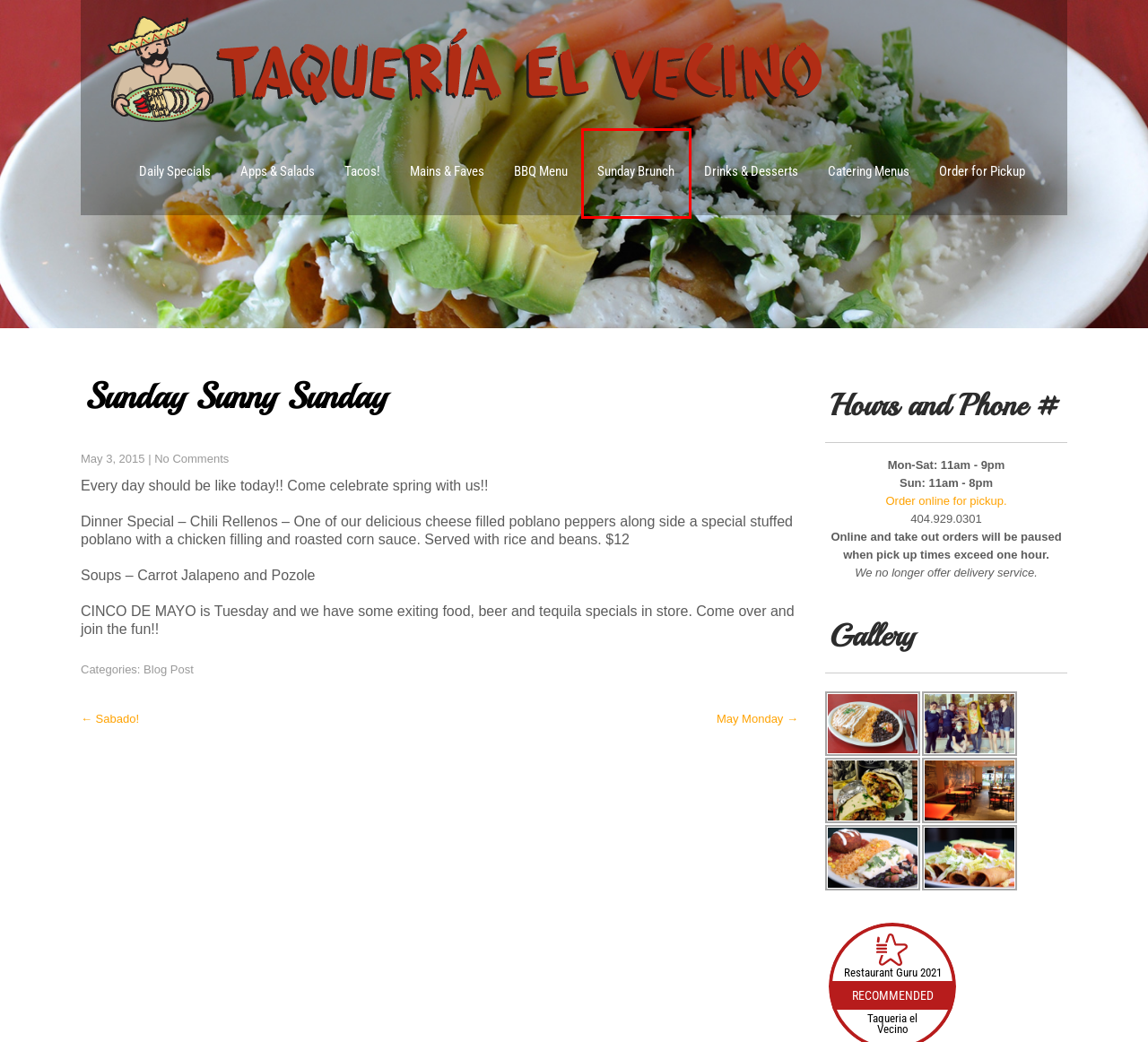You are provided with a screenshot of a webpage containing a red rectangle bounding box. Identify the webpage description that best matches the new webpage after the element in the bounding box is clicked. Here are the potential descriptions:
A. Drinks & Desserts – Taqueria El Vecino
B. May Monday – Taqueria El Vecino
C. Mains & Faves – Taqueria El Vecino
D. Sunday Brunch 10am-2pm – Taqueria El Vecino
E. Daily Specials – Taqueria El Vecino
F. Taqueria El Vecino, 2743 Lavista Rd in Decatur - Restaurant menu and reviews
G. BBQ Menu – Taqueria El Vecino
H. Catering Menus – Taqueria El Vecino

D